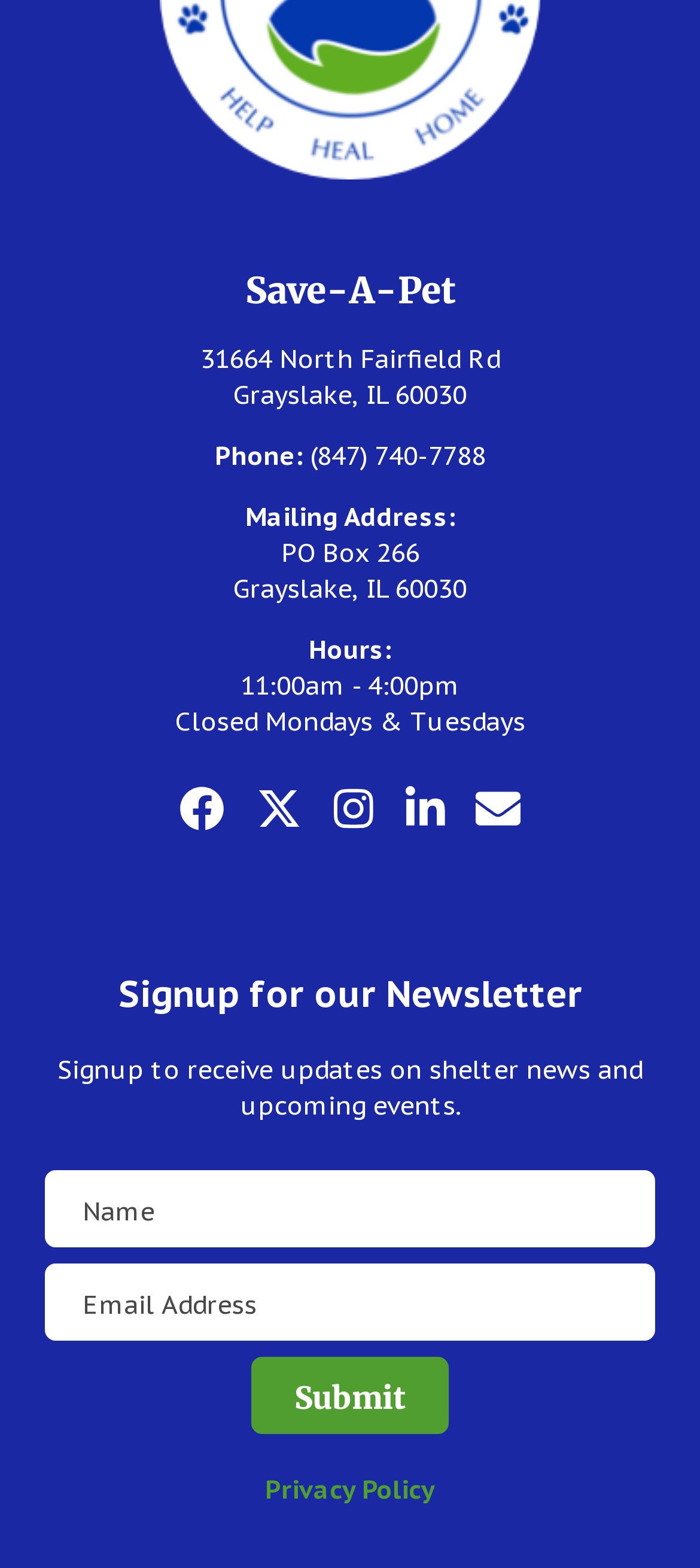Specify the bounding box coordinates of the region I need to click to perform the following instruction: "Click the Email link". The coordinates must be four float numbers in the range of 0 to 1, i.e., [left, top, right, bottom].

[0.68, 0.501, 0.745, 0.531]